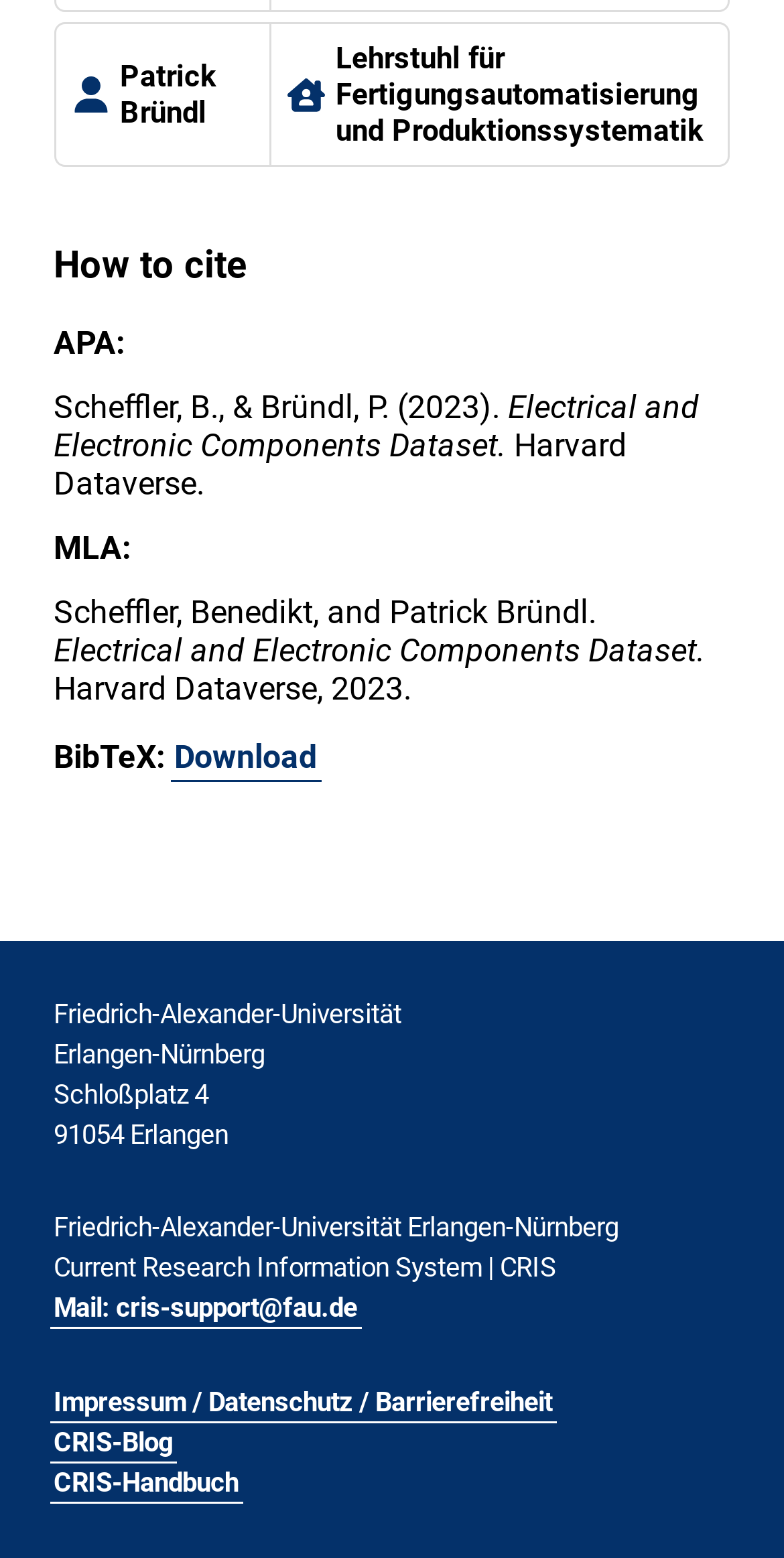What is the name of the author?
Using the picture, provide a one-word or short phrase answer.

Scheffler, Benedikt, and Patrick Bründl